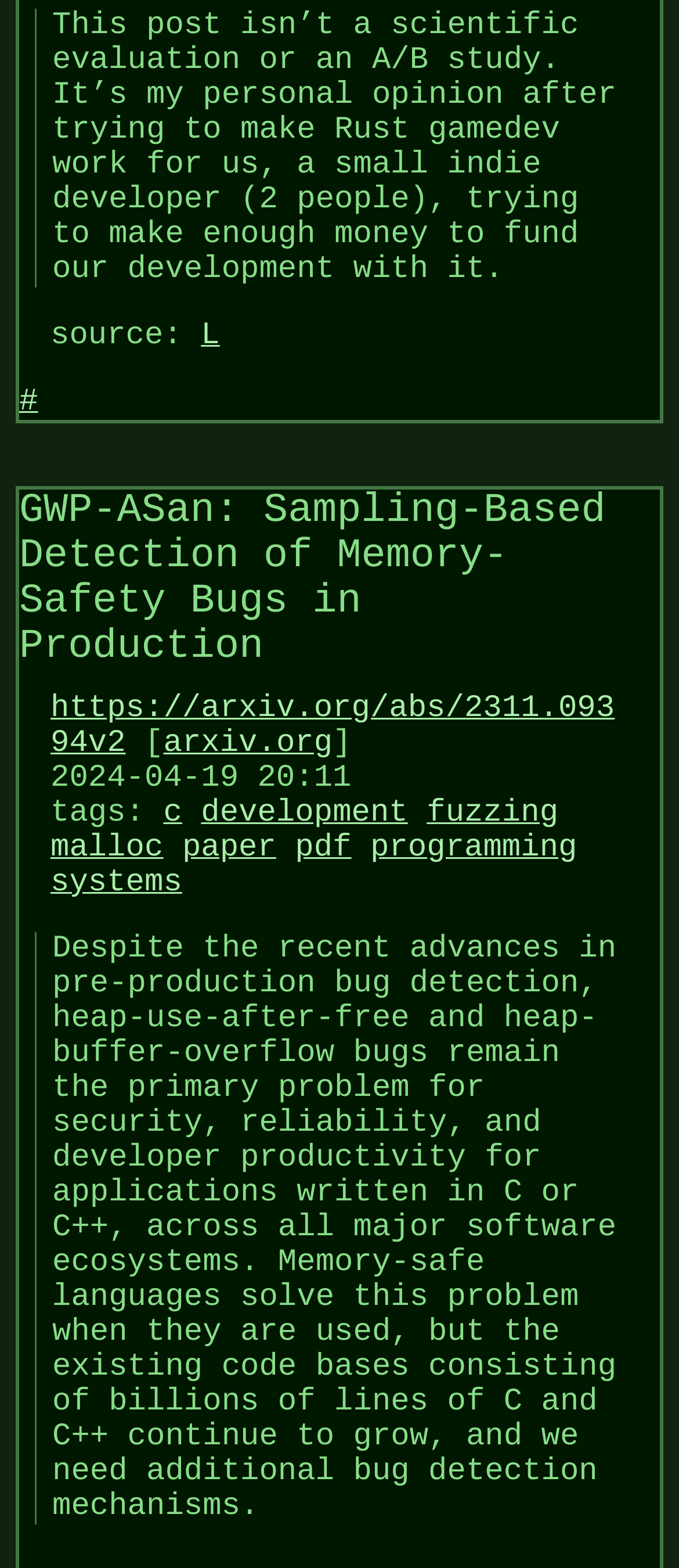Please find the bounding box for the following UI element description. Provide the coordinates in (top-left x, top-left y, bottom-right x, bottom-right y) format, with values between 0 and 1: L

[0.297, 0.446, 0.324, 0.469]